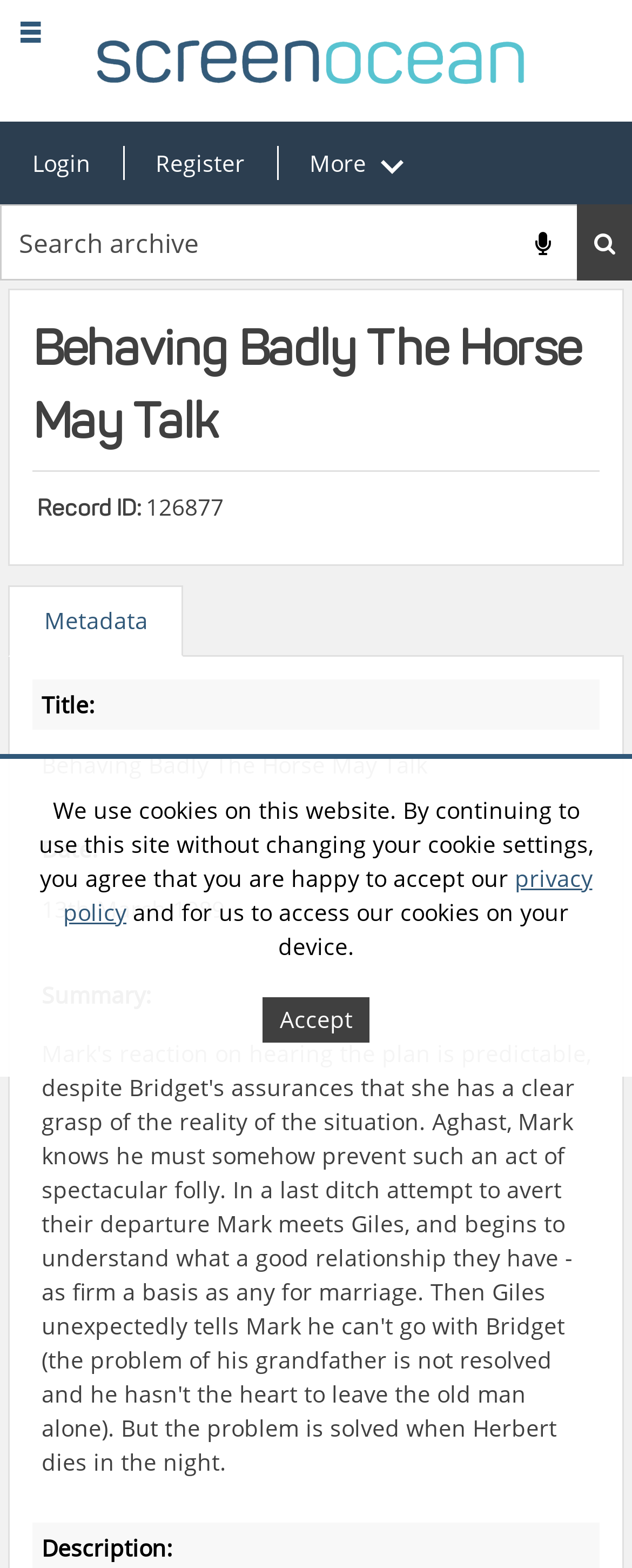Determine the bounding box coordinates of the area to click in order to meet this instruction: "Click the site logo".

[0.15, 0.005, 0.85, 0.072]